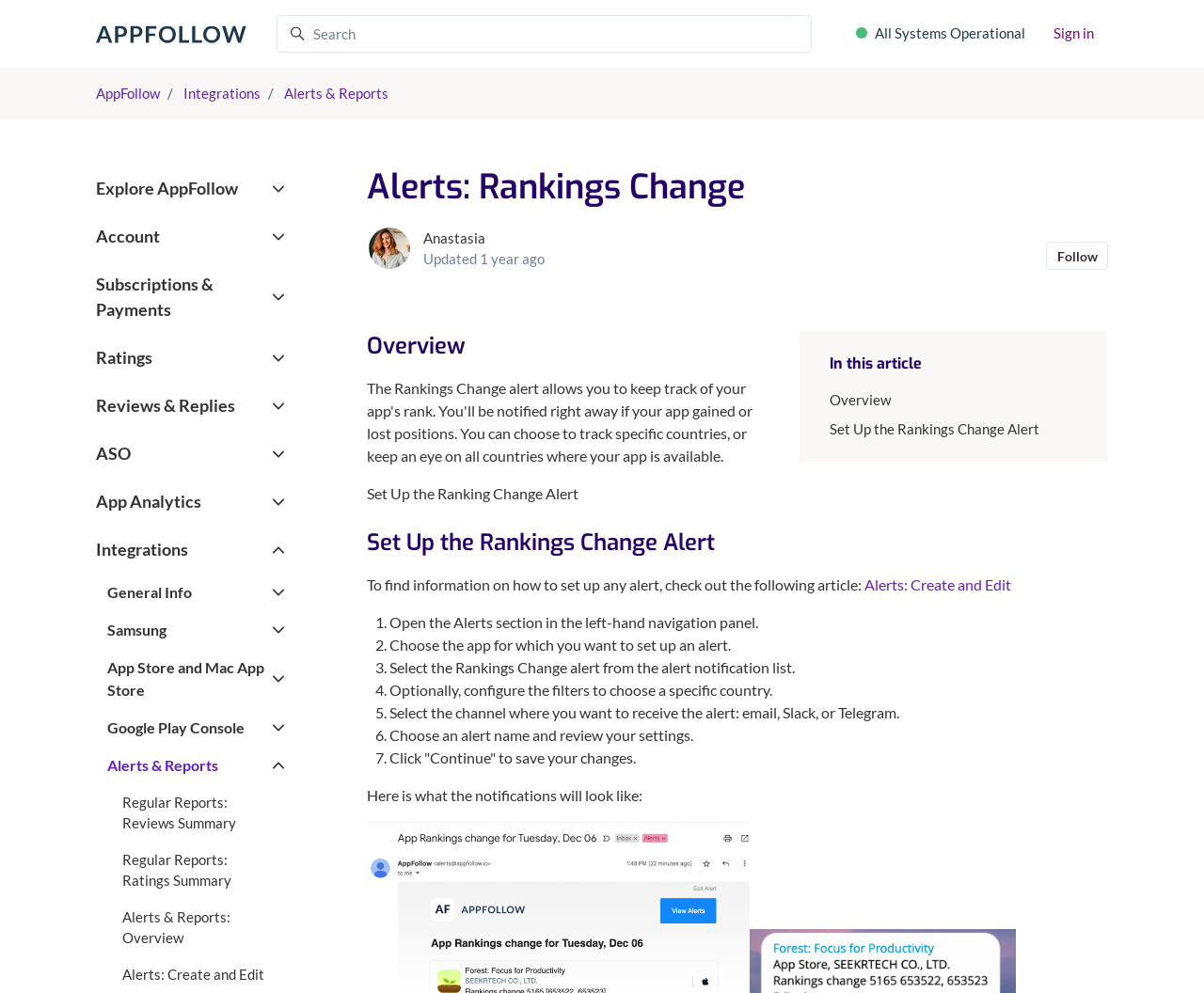Identify the headline of the webpage and generate its text content.

Alerts: Rankings Change